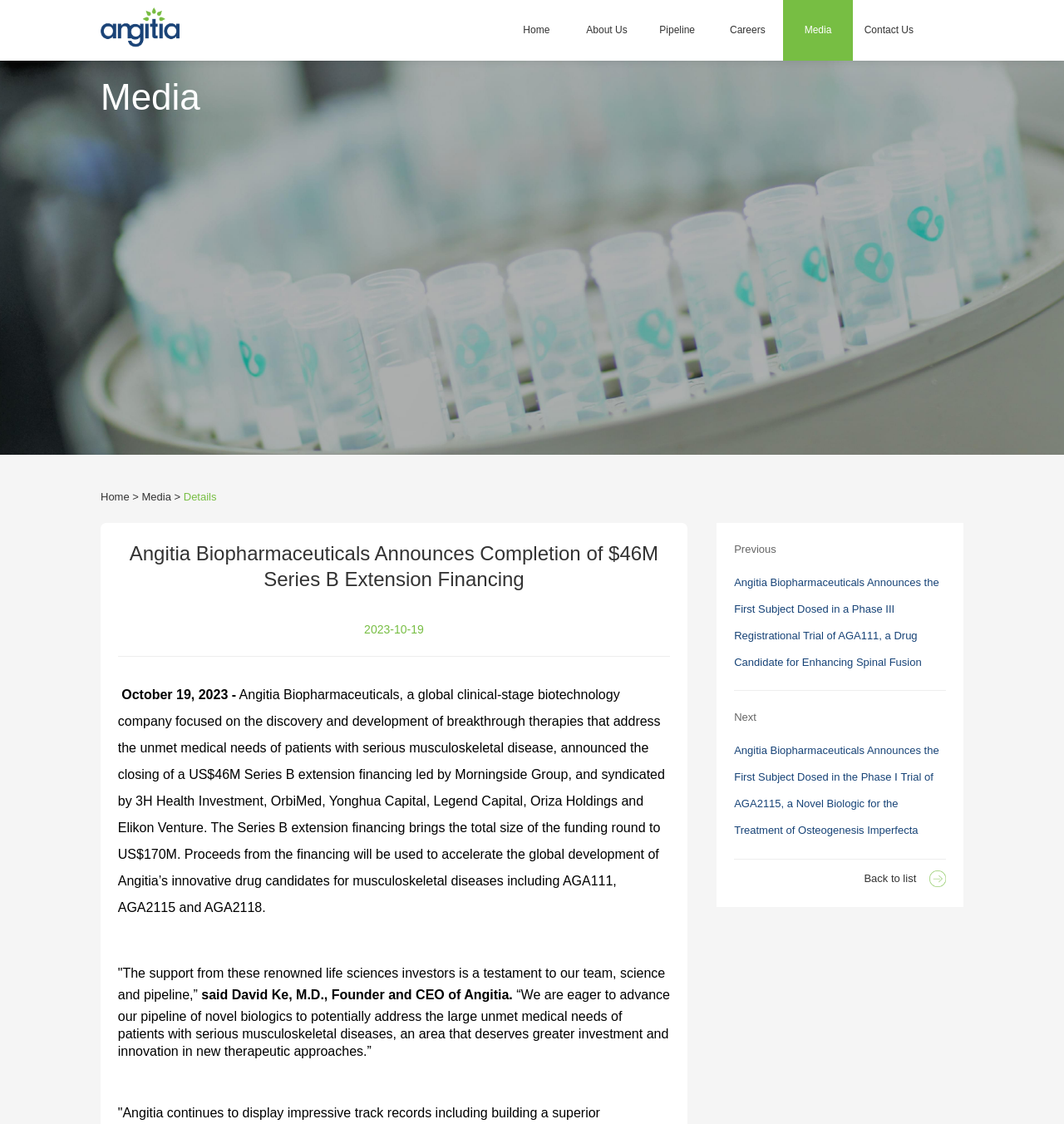Respond with a single word or phrase to the following question:
How much was raised in the Series B extension financing?

US$46M